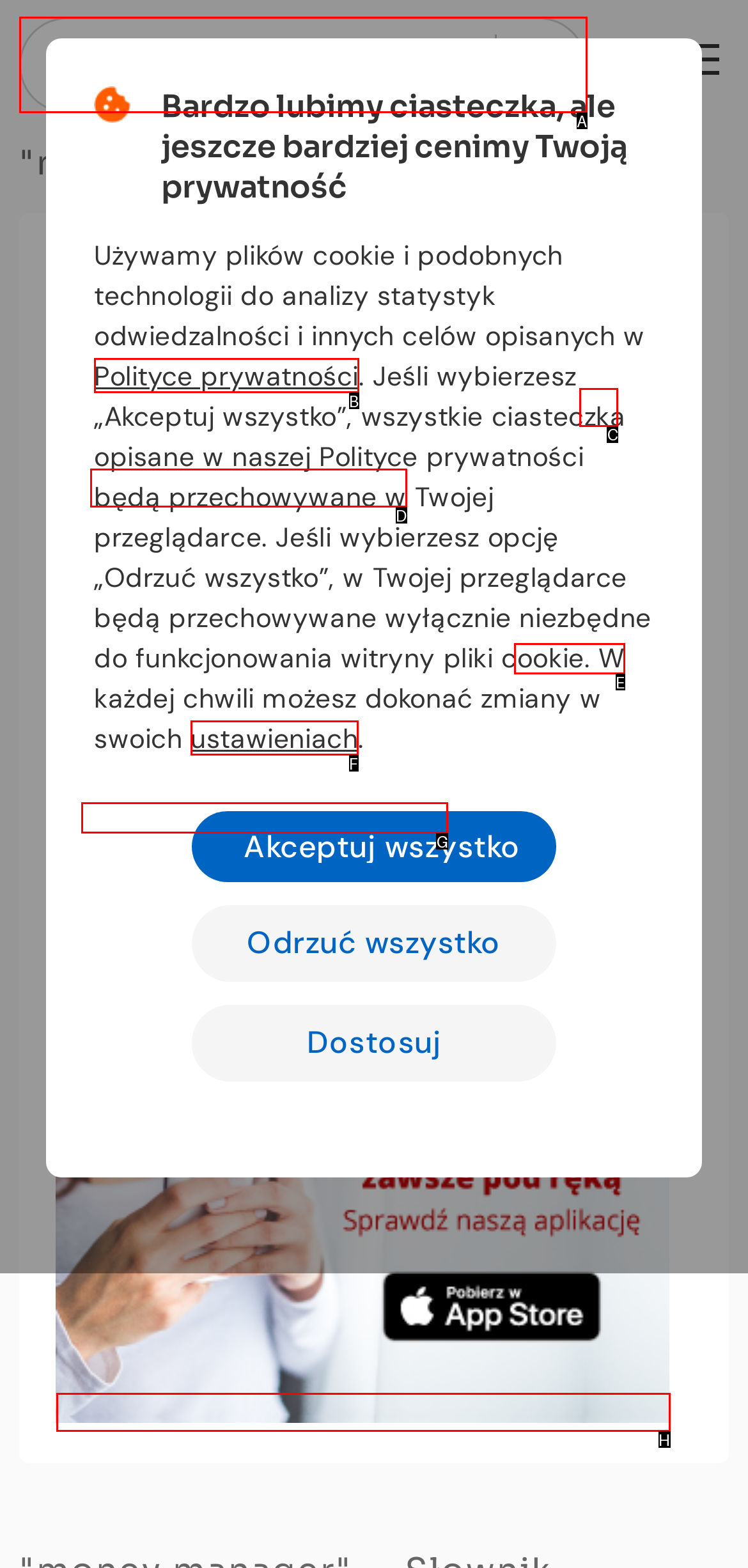To perform the task "Search for a term", which UI element's letter should you select? Provide the letter directly.

A